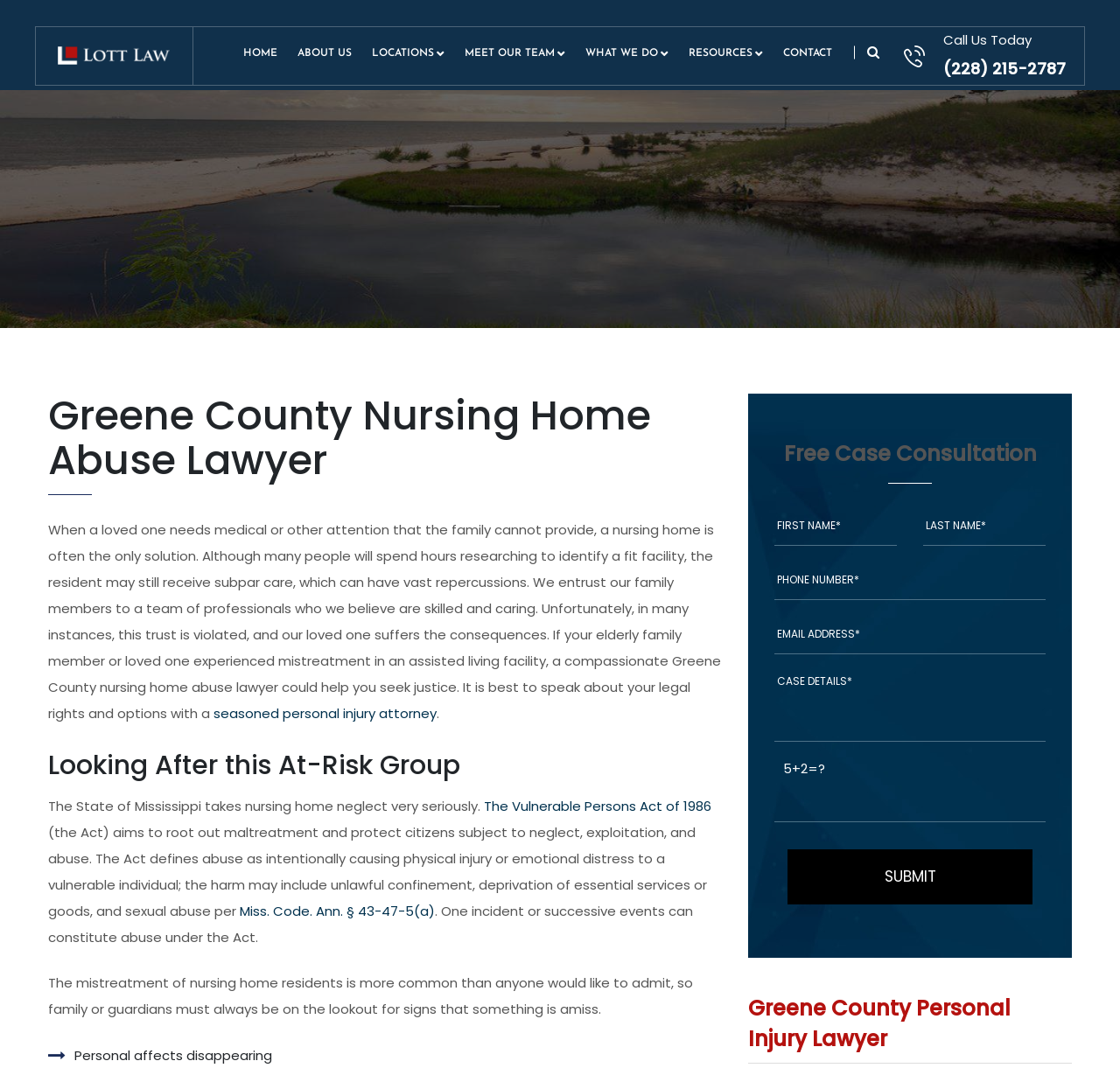Identify the bounding box coordinates of the clickable region to carry out the given instruction: "Click the 'HOME' link".

[0.217, 0.025, 0.248, 0.074]